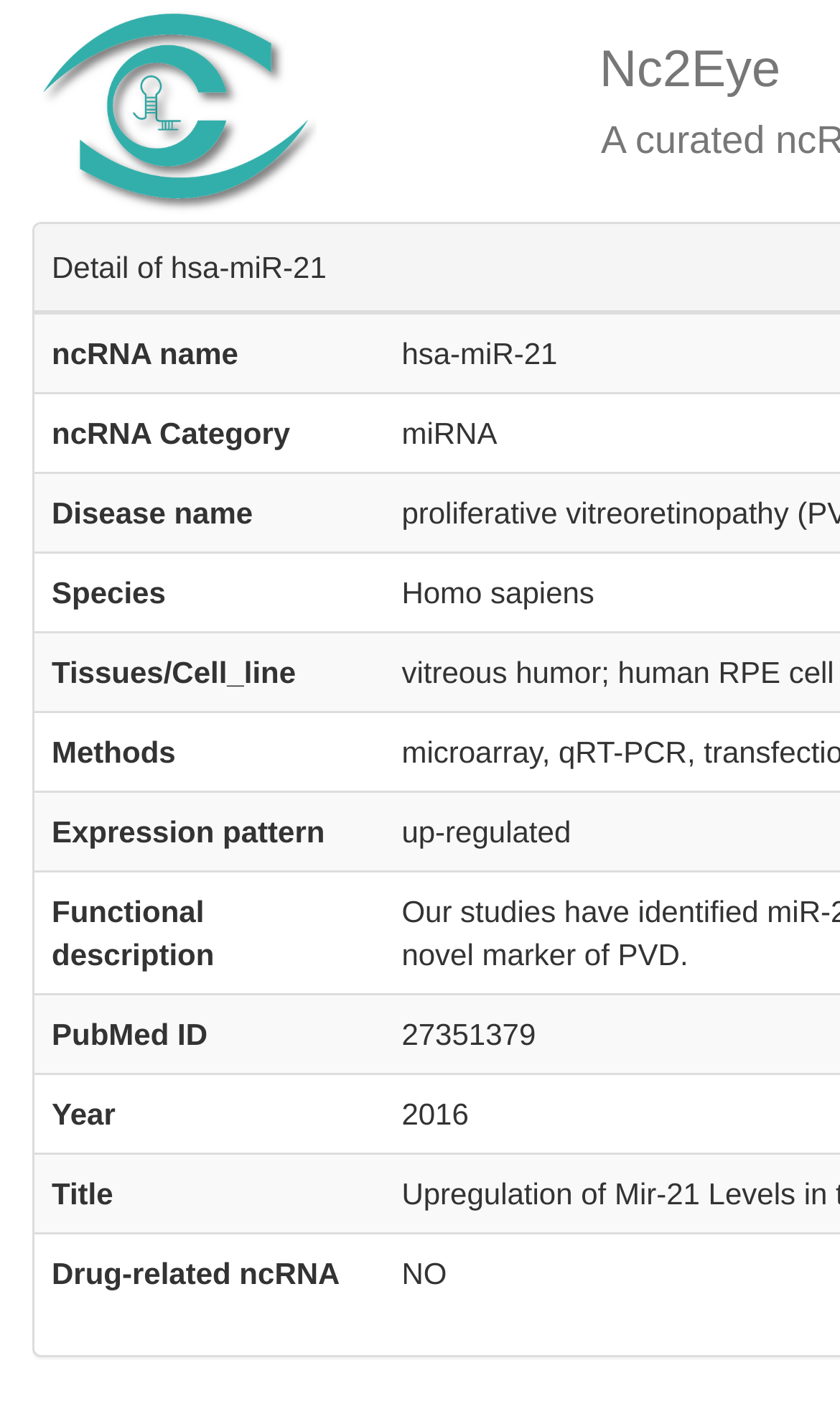How many columns are in the gridcell section?
Look at the webpage screenshot and answer the question with a detailed explanation.

By examining the bounding box coordinates of the gridcells, I found that they all have similar x1 and x2 values, which indicates that they are aligned vertically and form a single column.